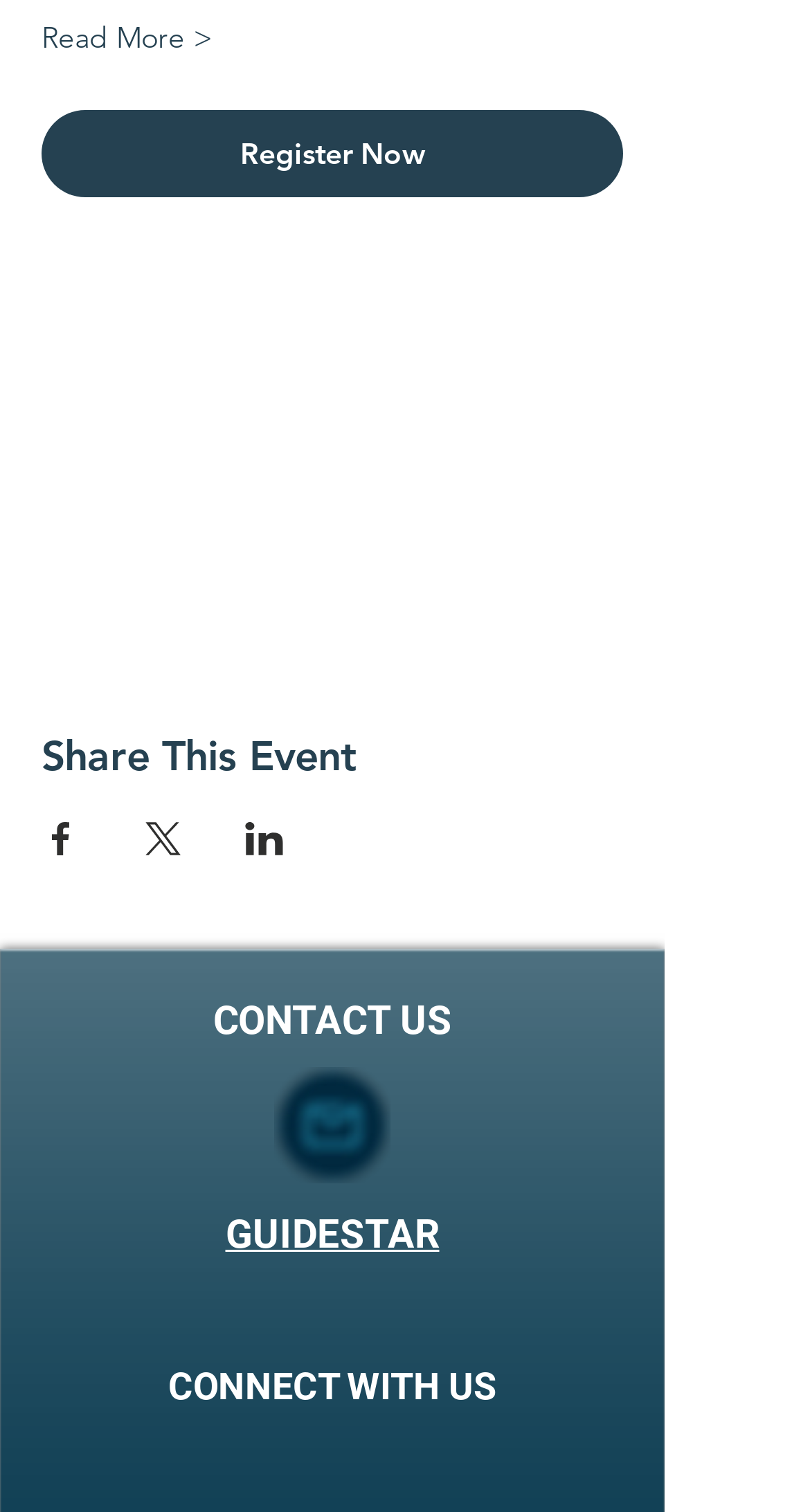What is the purpose of the 'Share This Event' section?
Refer to the image and give a detailed response to the question.

The 'Share This Event' section on the webpage provides links to share the event on various social media platforms, including Facebook, X, and LinkedIn, allowing users to spread the word about the event.